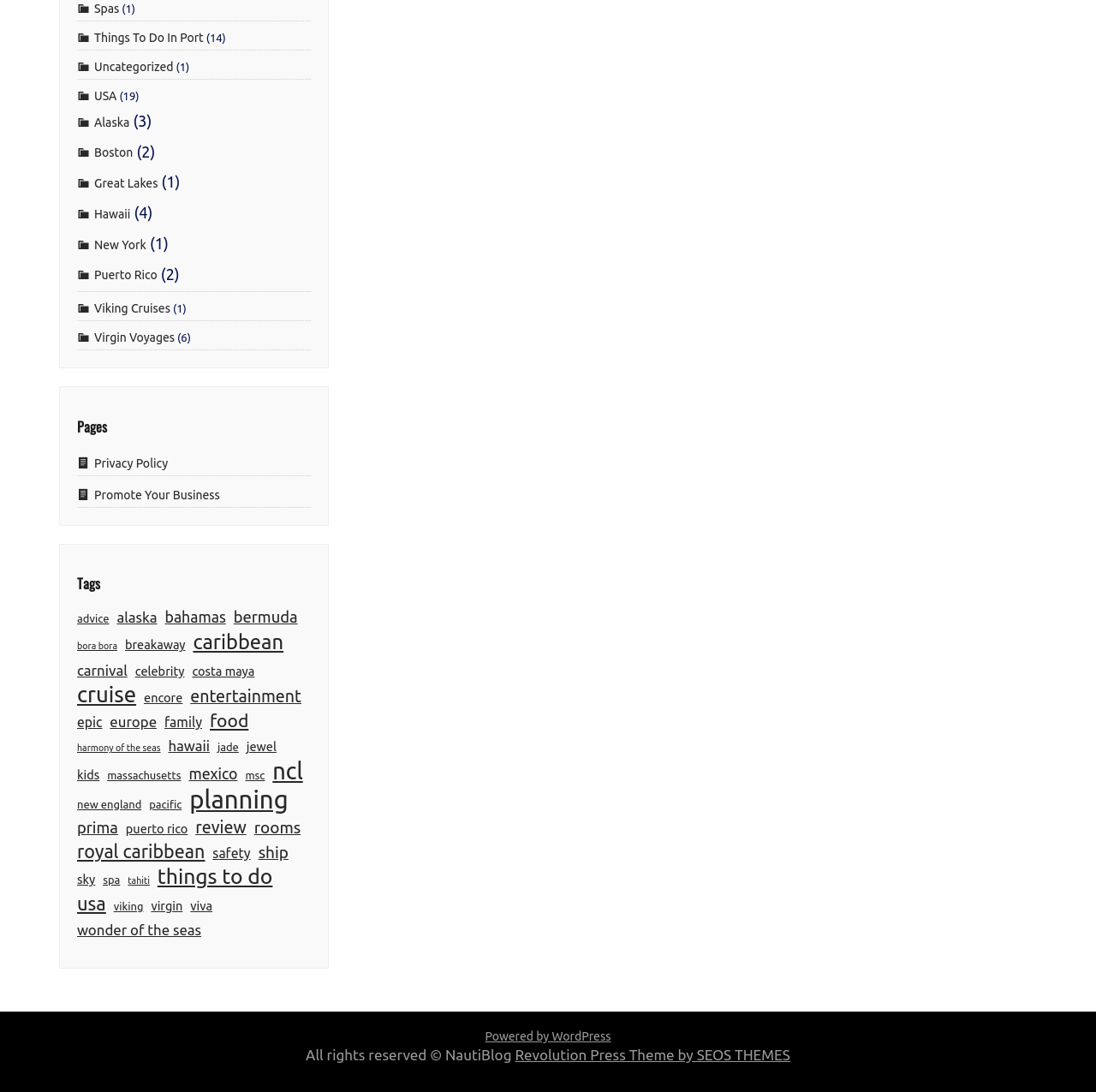Answer the question in a single word or phrase:
What is the theme of the website?

Cruise